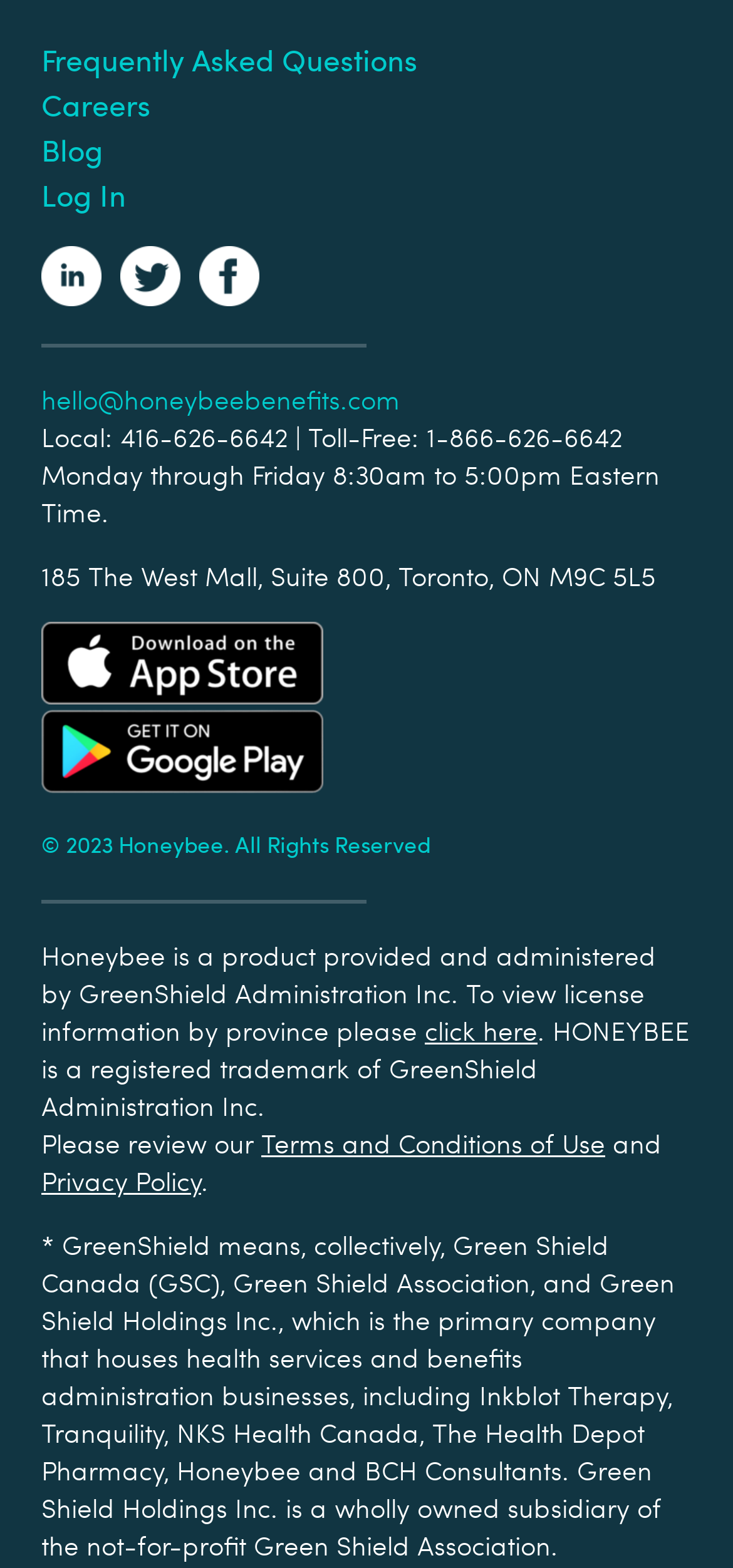Please specify the coordinates of the bounding box for the element that should be clicked to carry out this instruction: "Visit the Blog". The coordinates must be four float numbers between 0 and 1, formatted as [left, top, right, bottom].

[0.056, 0.082, 0.141, 0.107]